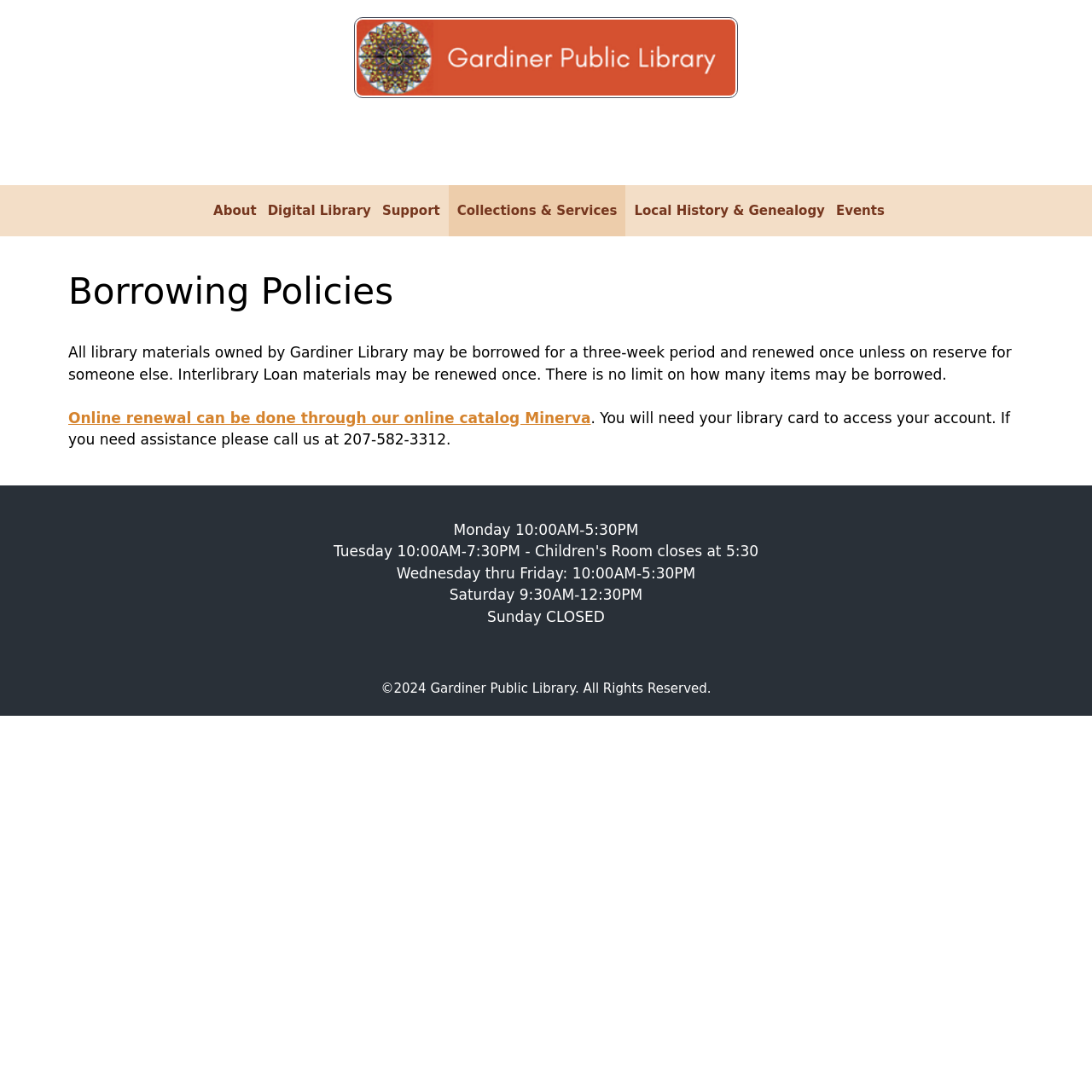Please indicate the bounding box coordinates of the element's region to be clicked to achieve the instruction: "Visit 'Digital Library'". Provide the coordinates as four float numbers between 0 and 1, i.e., [left, top, right, bottom].

[0.243, 0.169, 0.342, 0.216]